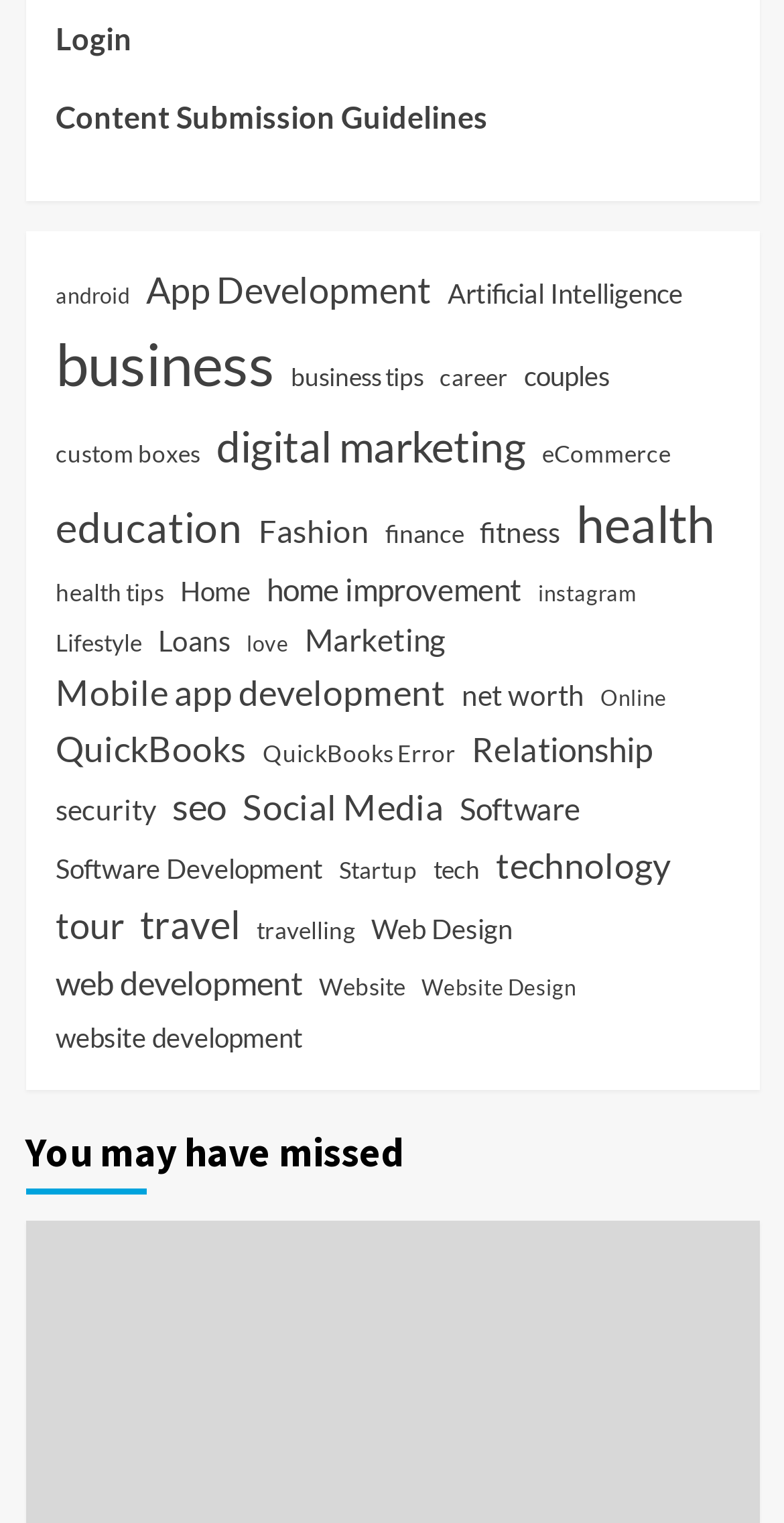Show the bounding box coordinates of the element that should be clicked to complete the task: "view Consulting services".

None